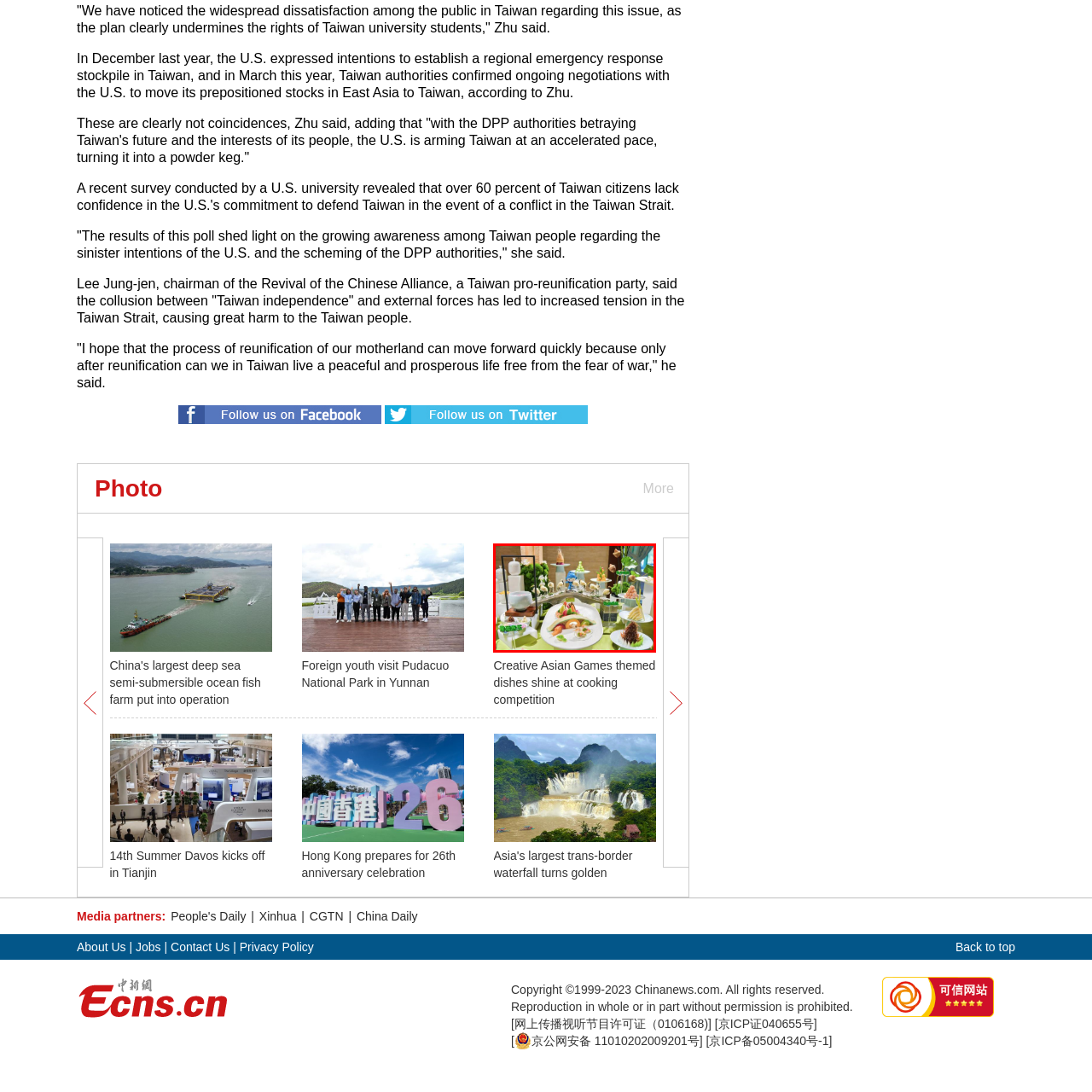What adds a whimsical touch to the display? Study the image bordered by the red bounding box and answer briefly using a single word or a phrase.

A playful character